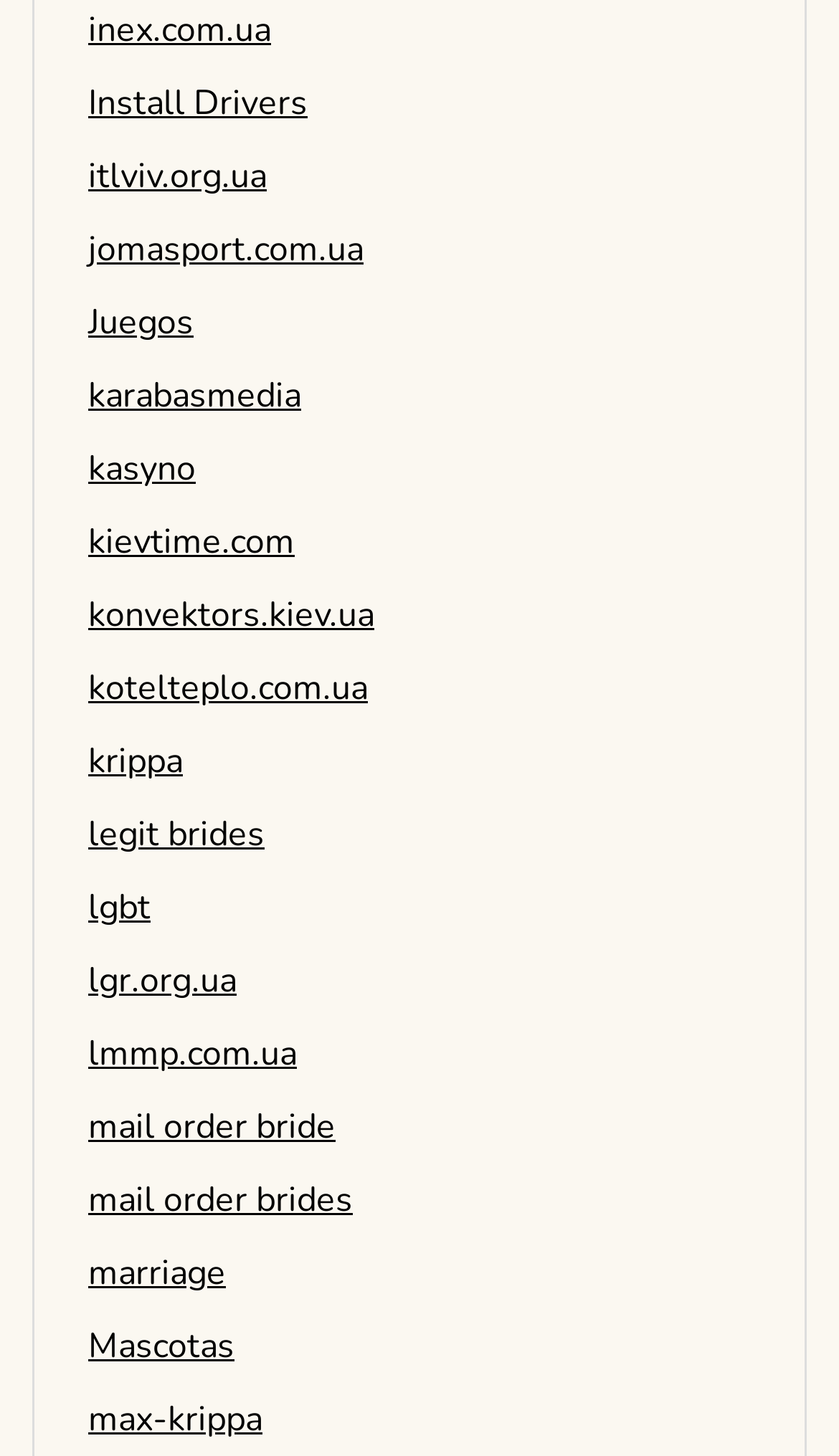Please reply to the following question using a single word or phrase: 
Is there a link to a website about LGBT?

Yes